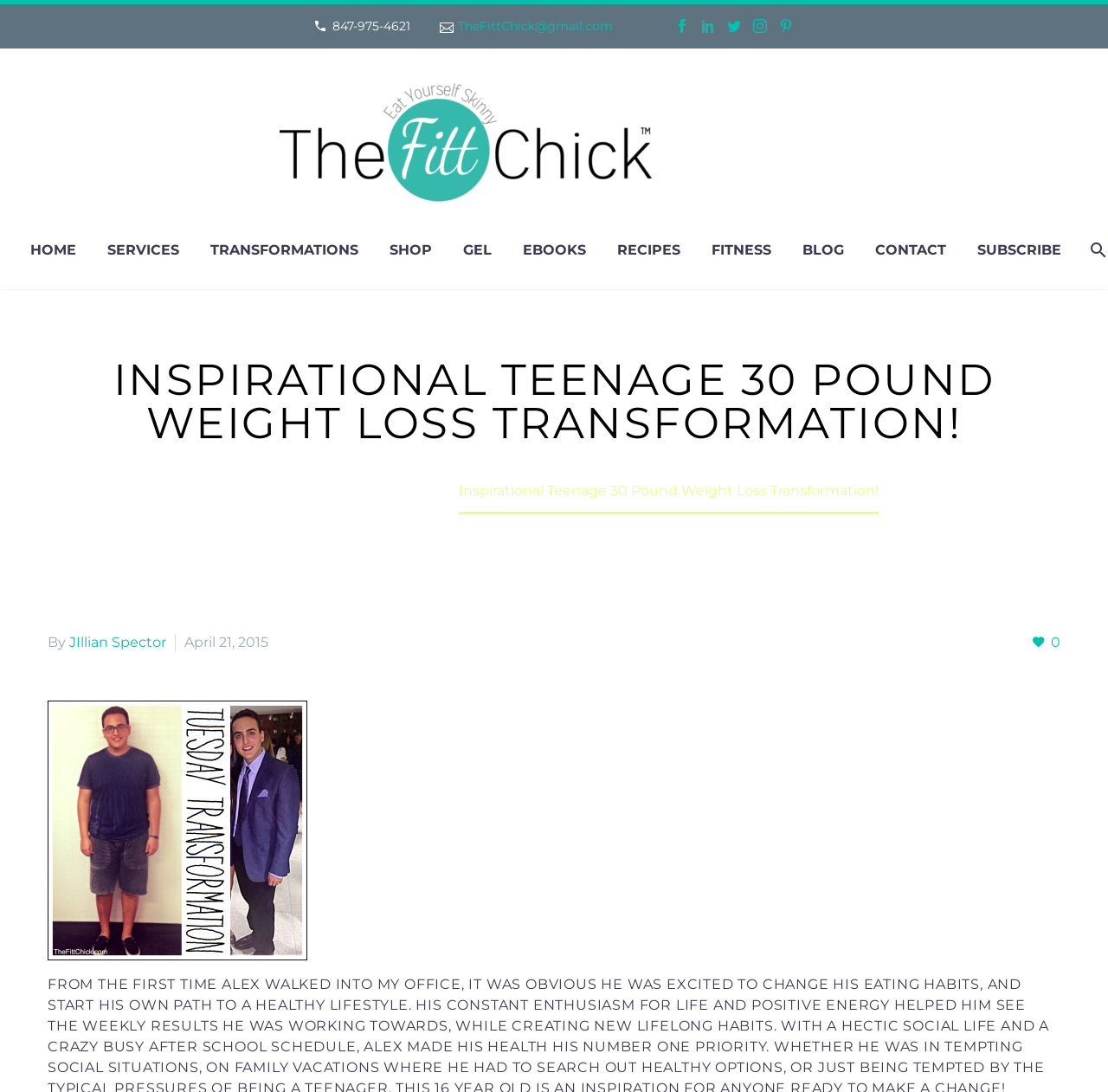What is the topic of the article?
Look at the image and respond to the question as thoroughly as possible.

I found the topic of the article by looking at the heading elements on the webpage, specifically the one with the bounding box coordinates [0.043, 0.642, 0.957, 0.879].